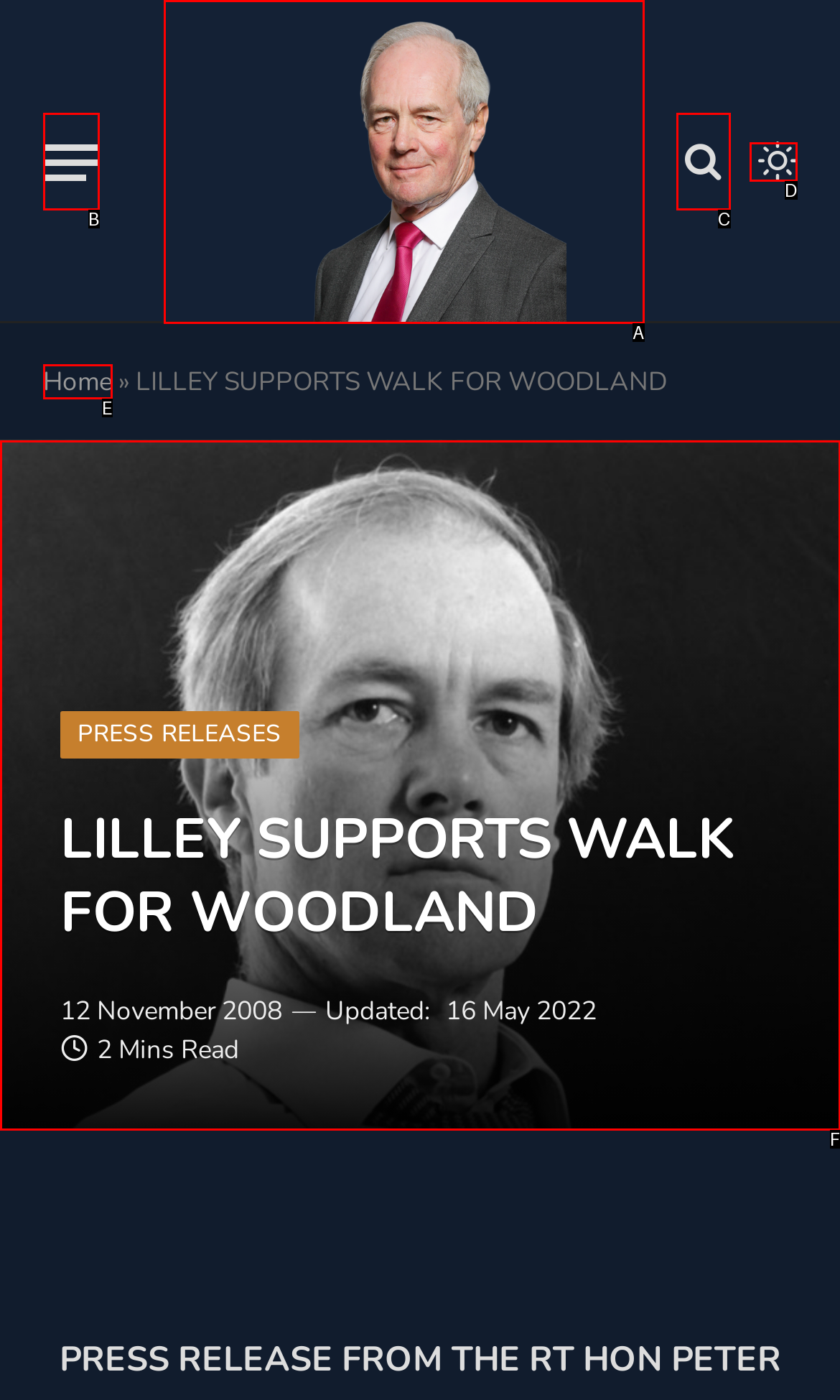From the given options, choose the HTML element that aligns with the description: title="Rt Hon Lord Lilley". Respond with the letter of the selected element.

A